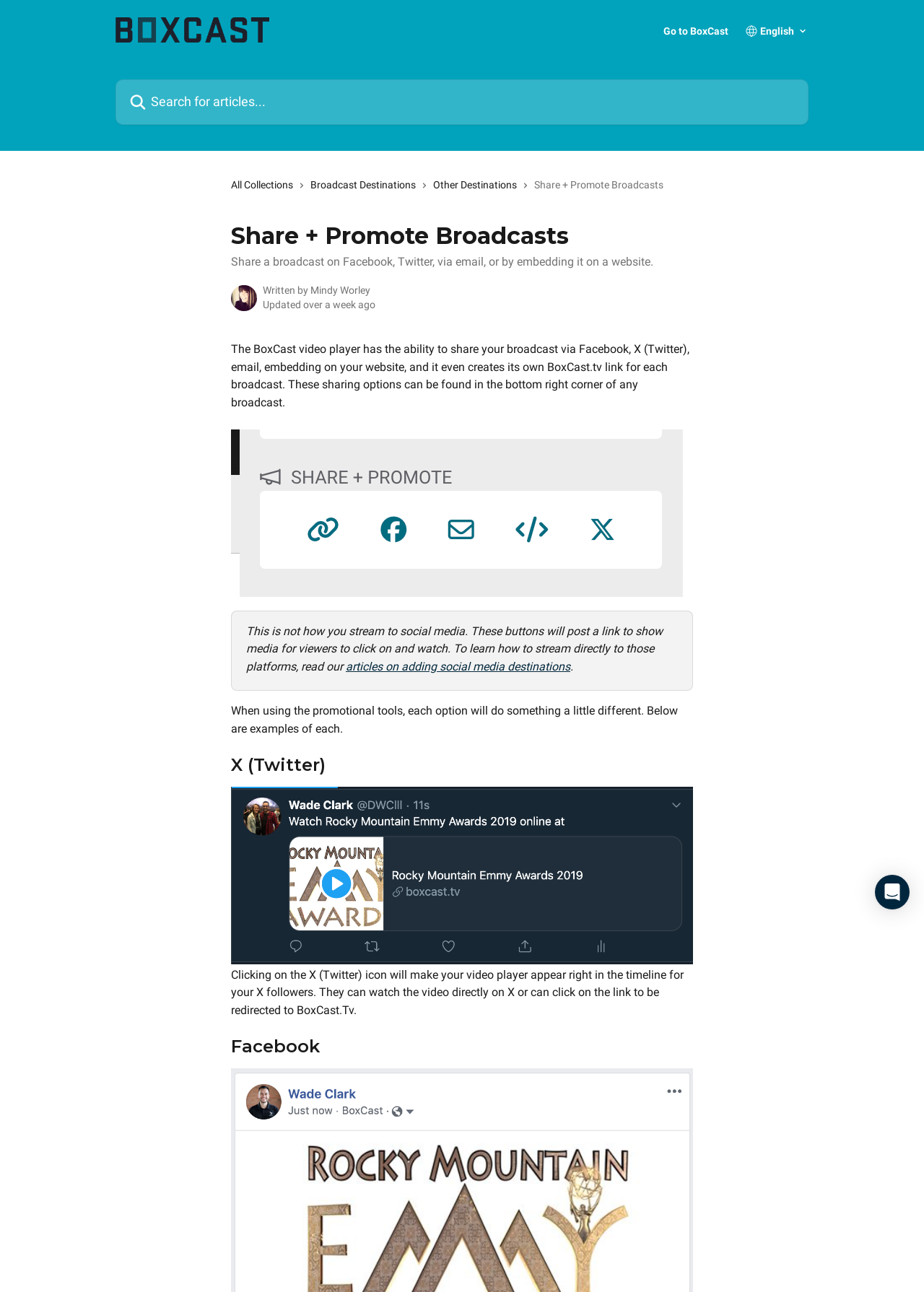What is the name of the support center?
Give a one-word or short-phrase answer derived from the screenshot.

BoxCast Support Center